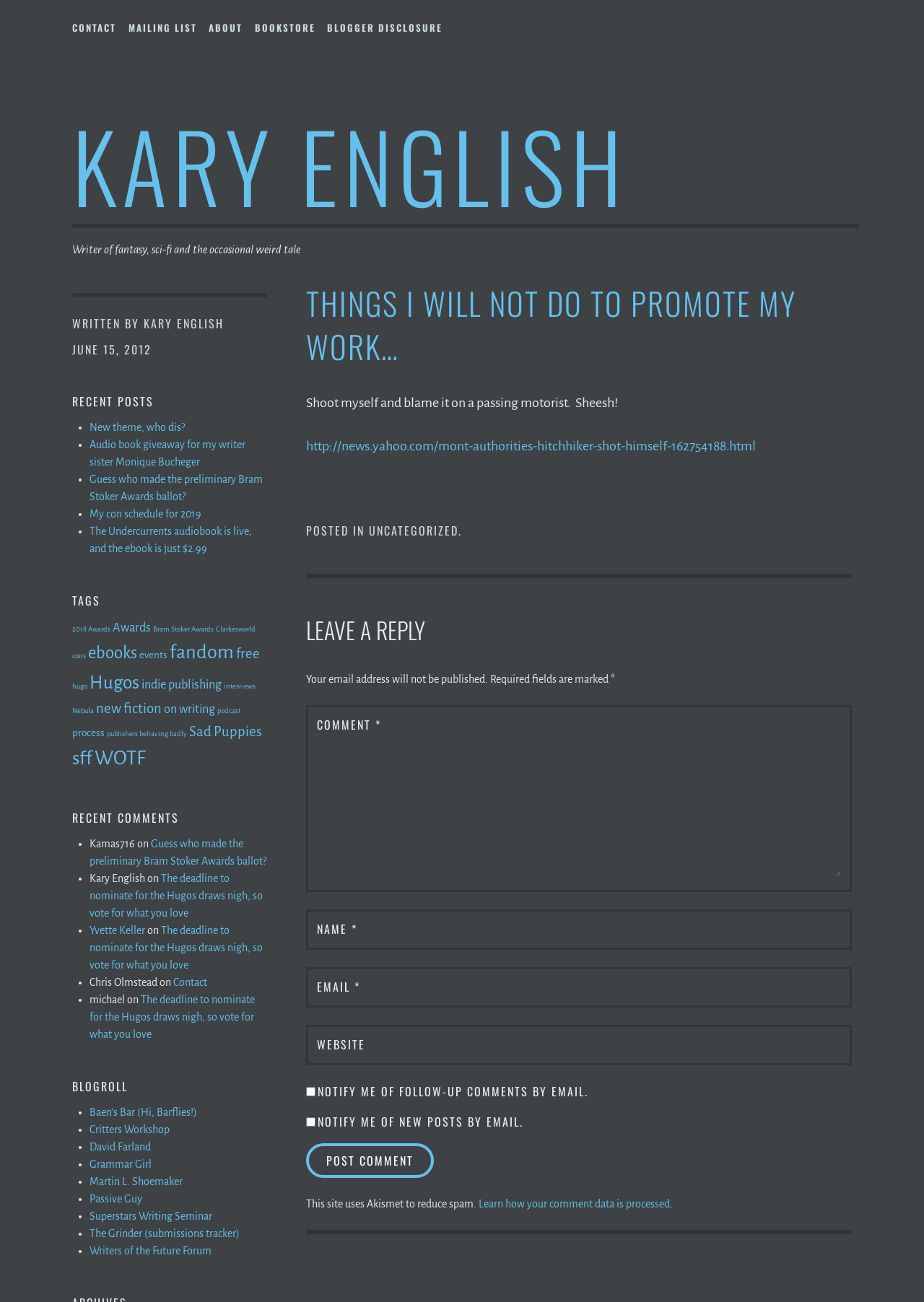Please find the bounding box coordinates for the clickable element needed to perform this instruction: "Leave a reply".

[0.331, 0.47, 0.922, 0.497]